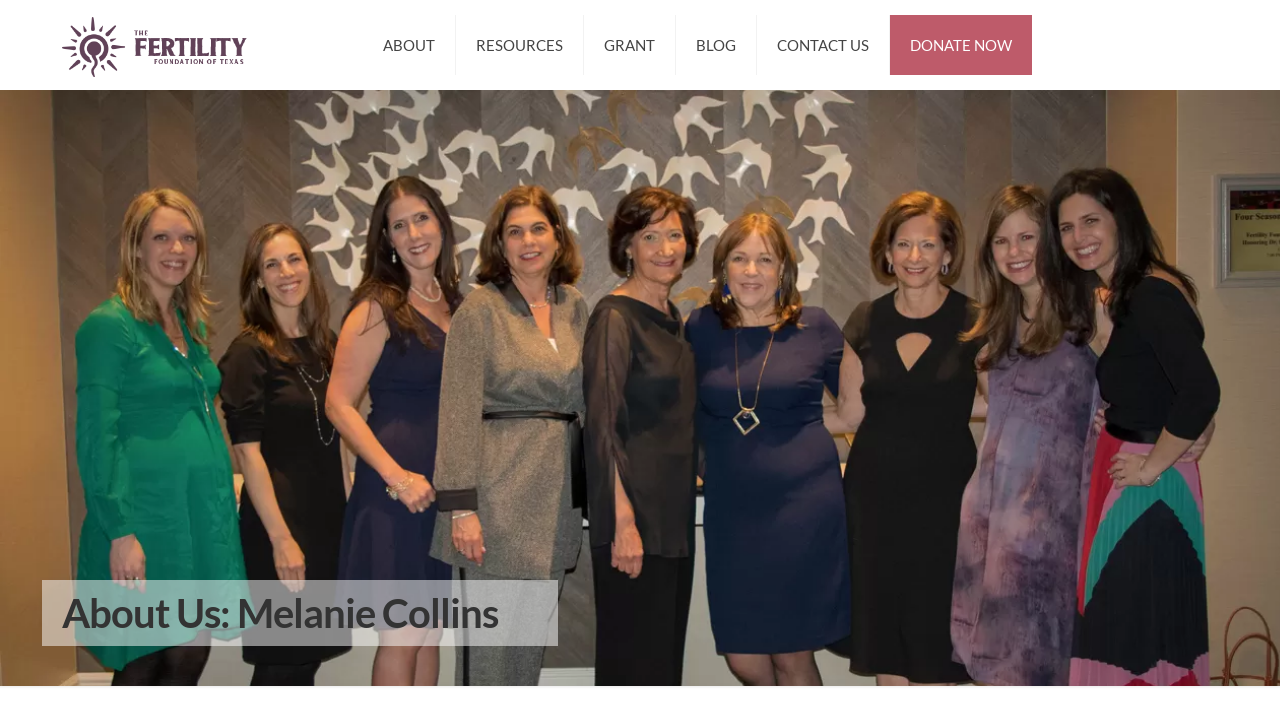Please respond to the question with a concise word or phrase:
What is the color of the background?

White